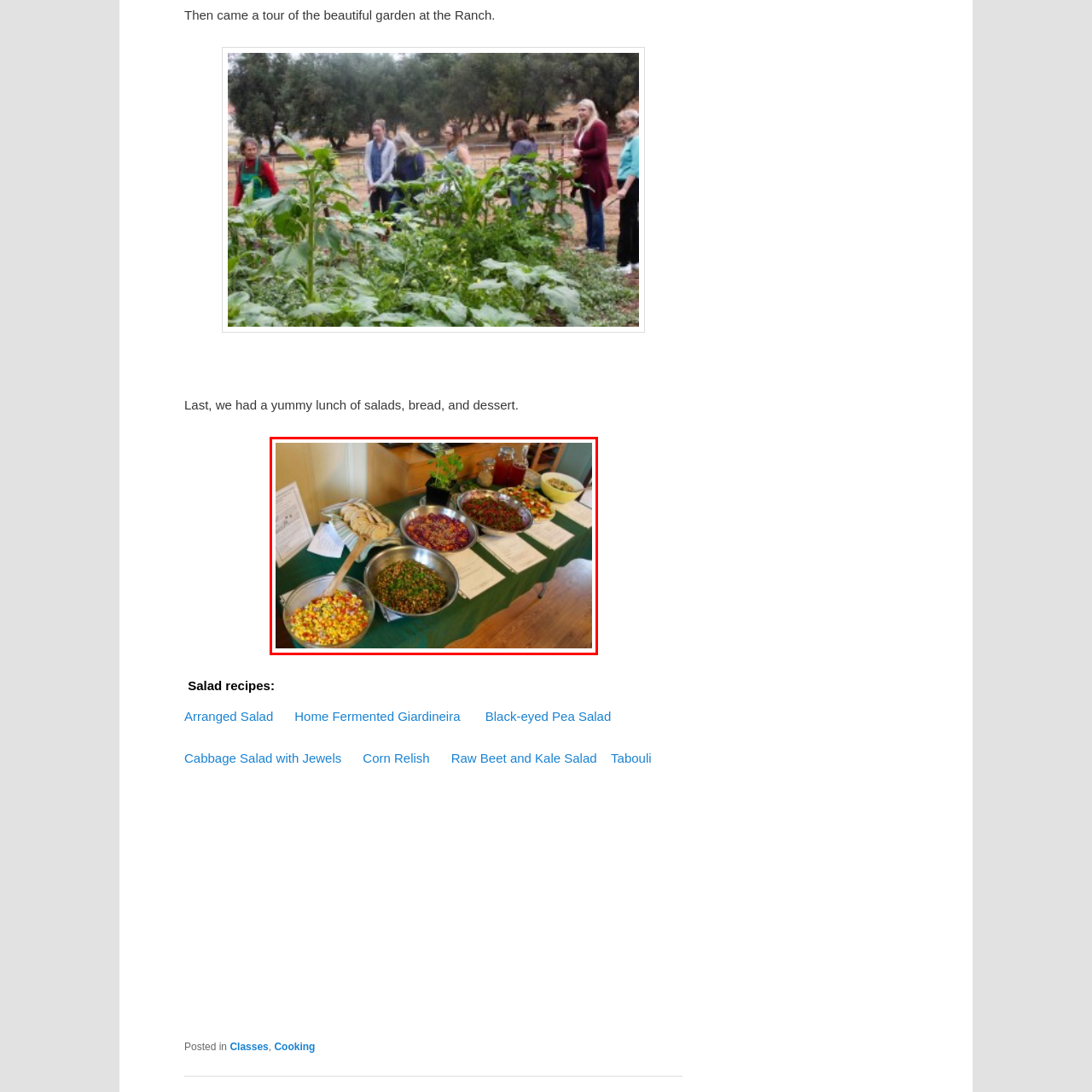Focus on the portion of the image highlighted in red and deliver a detailed explanation for the following question: What type of items are stacked to the left of the salads?

According to the caption, a stack of golden cookies adds a sweet touch to the meal, situated to the left of the salads.